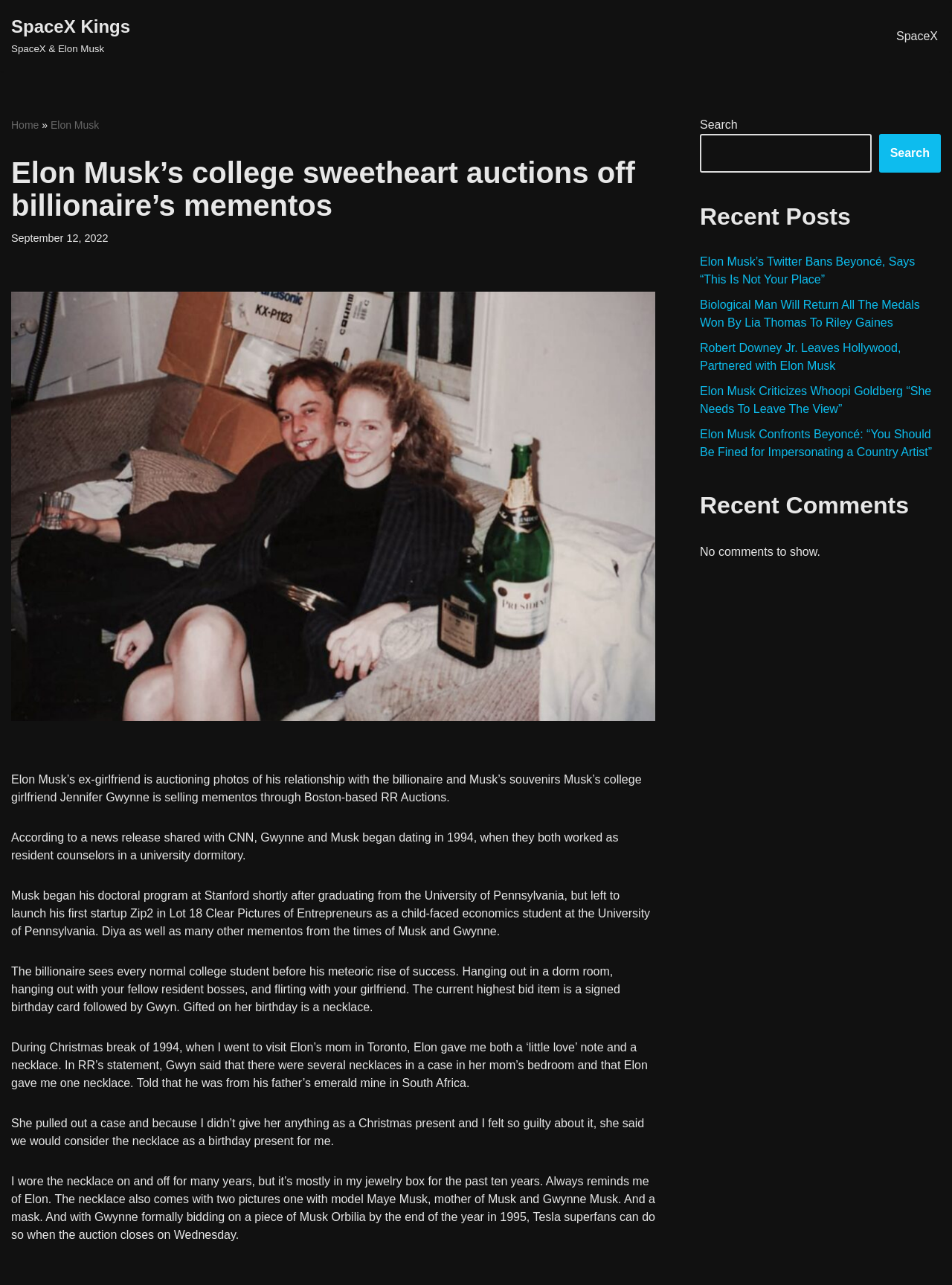Give a concise answer of one word or phrase to the question: 
What is the name of the university where Elon Musk began his doctoral program?

Stanford